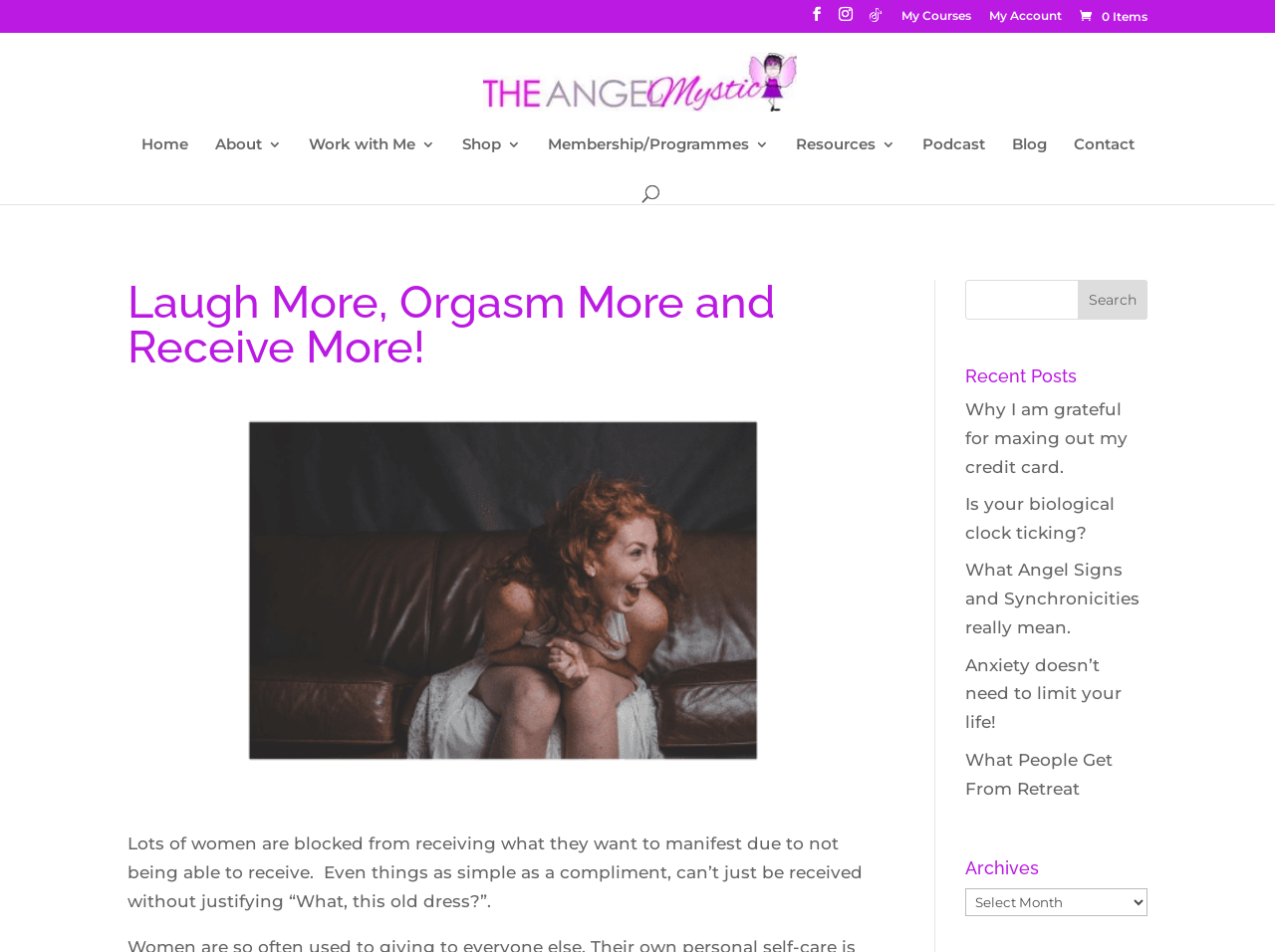What is the topic of the recent post 'Why I am grateful for maxing out my credit card'?
Look at the image and answer the question using a single word or phrase.

Gratitude